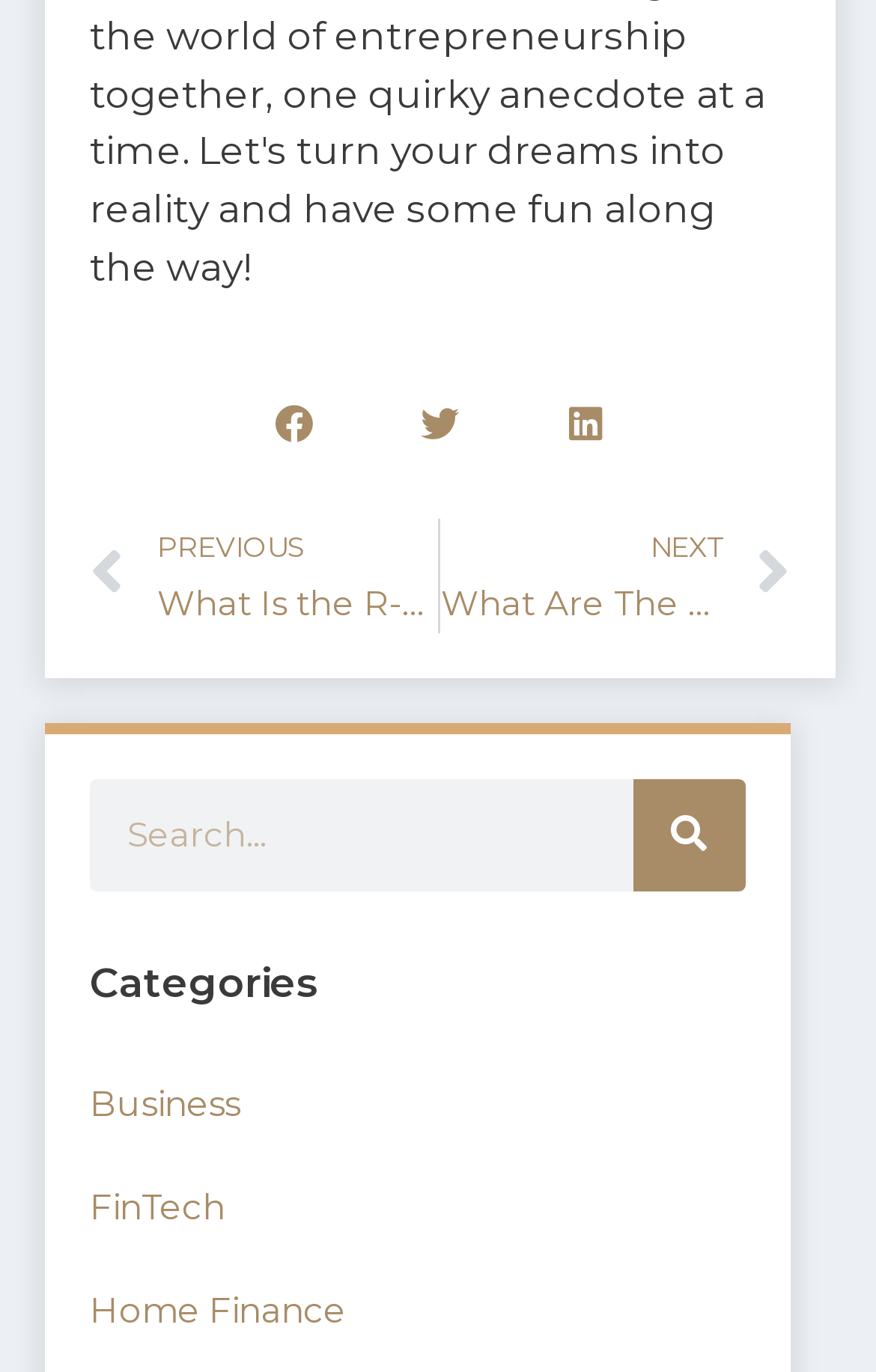Please pinpoint the bounding box coordinates for the region I should click to adhere to this instruction: "Share on Twitter".

[0.444, 0.271, 0.56, 0.345]